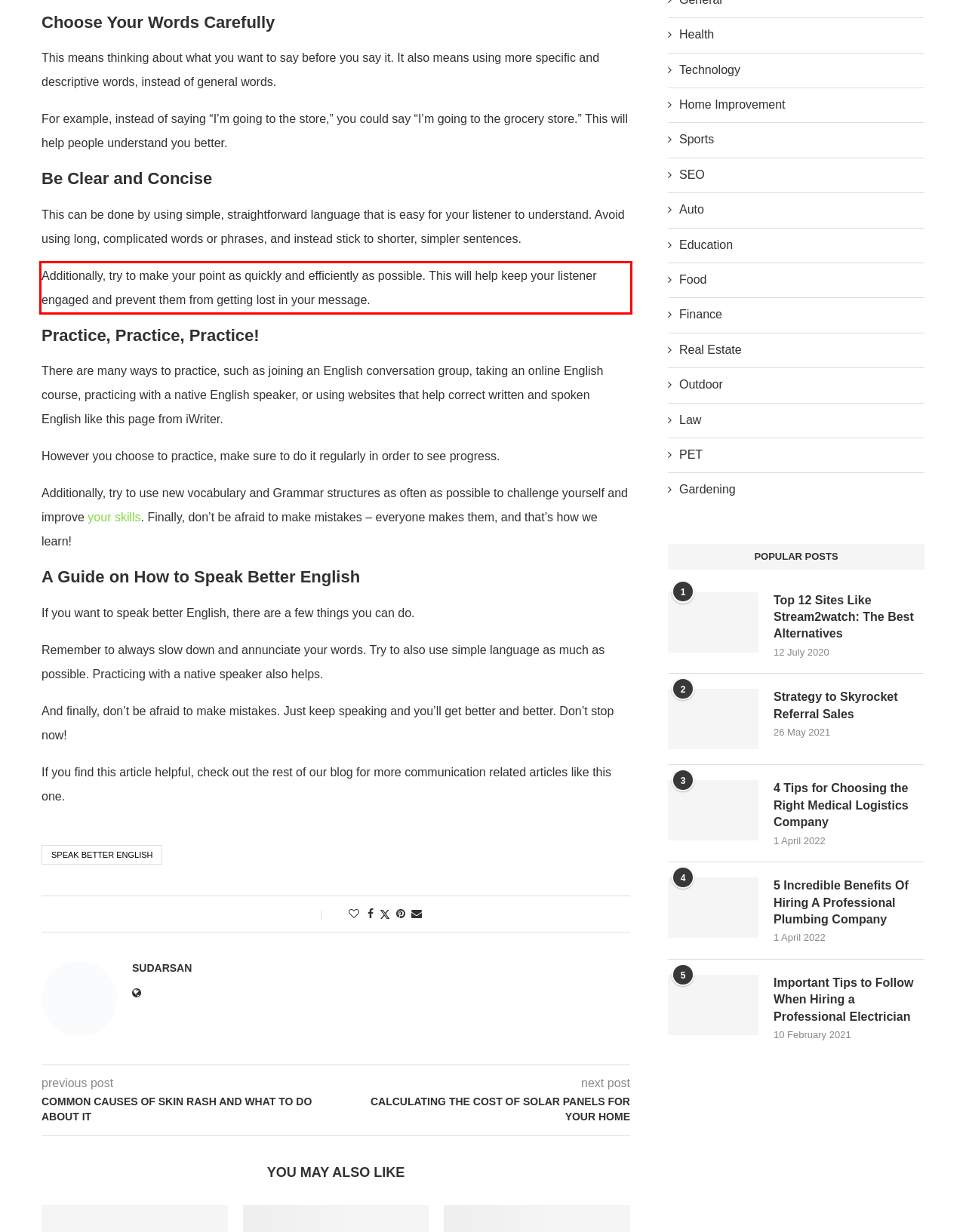Please perform OCR on the UI element surrounded by the red bounding box in the given webpage screenshot and extract its text content.

Additionally, try to make your point as quickly and efficiently as possible. This will help keep your listener engaged and prevent them from getting lost in your message.